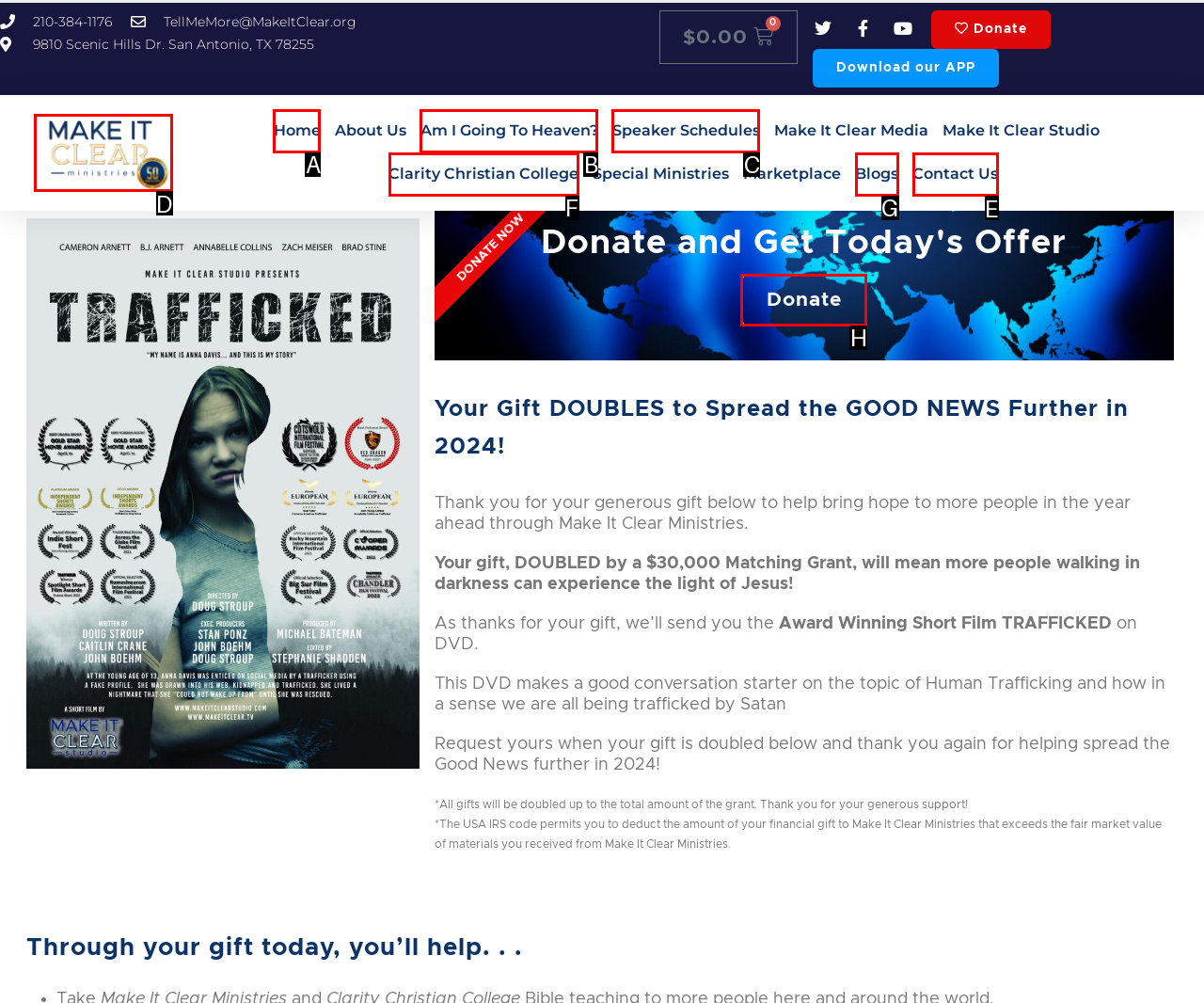Which letter corresponds to the correct option to complete the task: Contact Us?
Answer with the letter of the chosen UI element.

E